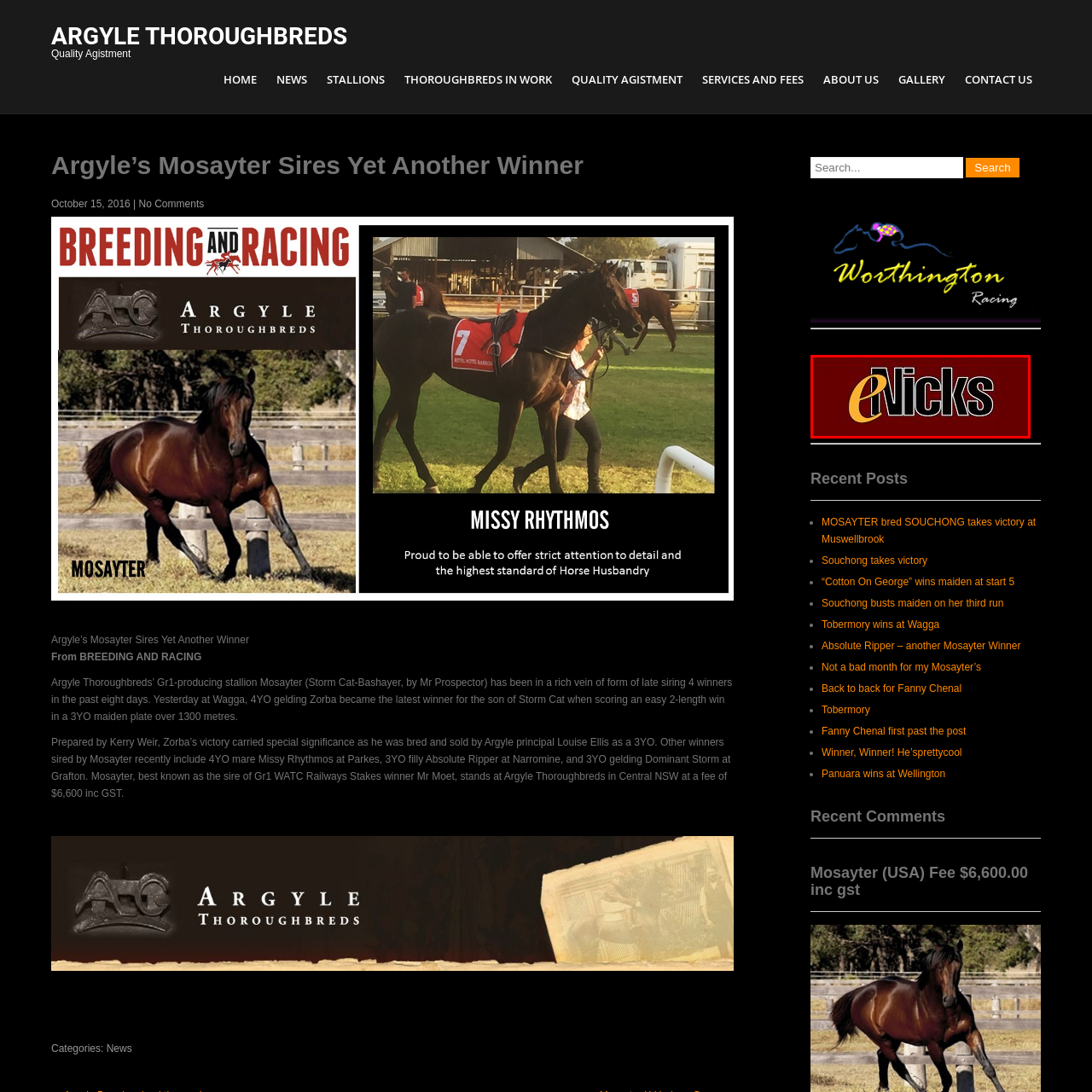Thoroughly describe the scene captured inside the red-bordered section of the image.

The image features the logo of "eNicks," which is typically associated with breeding and racing in the thoroughbred horse industry. The logo is prominently displayed against a dark red background, highlighting the name in bold, black lettering, with the 'e' in 'eNicks' stylized in an eye-catching yellow hue. This branding signifies the service's focus on genetic analysis and pedigree matching for racehorses, aiding breeders and owners in making informed decisions to optimize their breeding strategies. The clean design and contrasting colors make the logo visually striking and easily recognizable within the equestrian community.